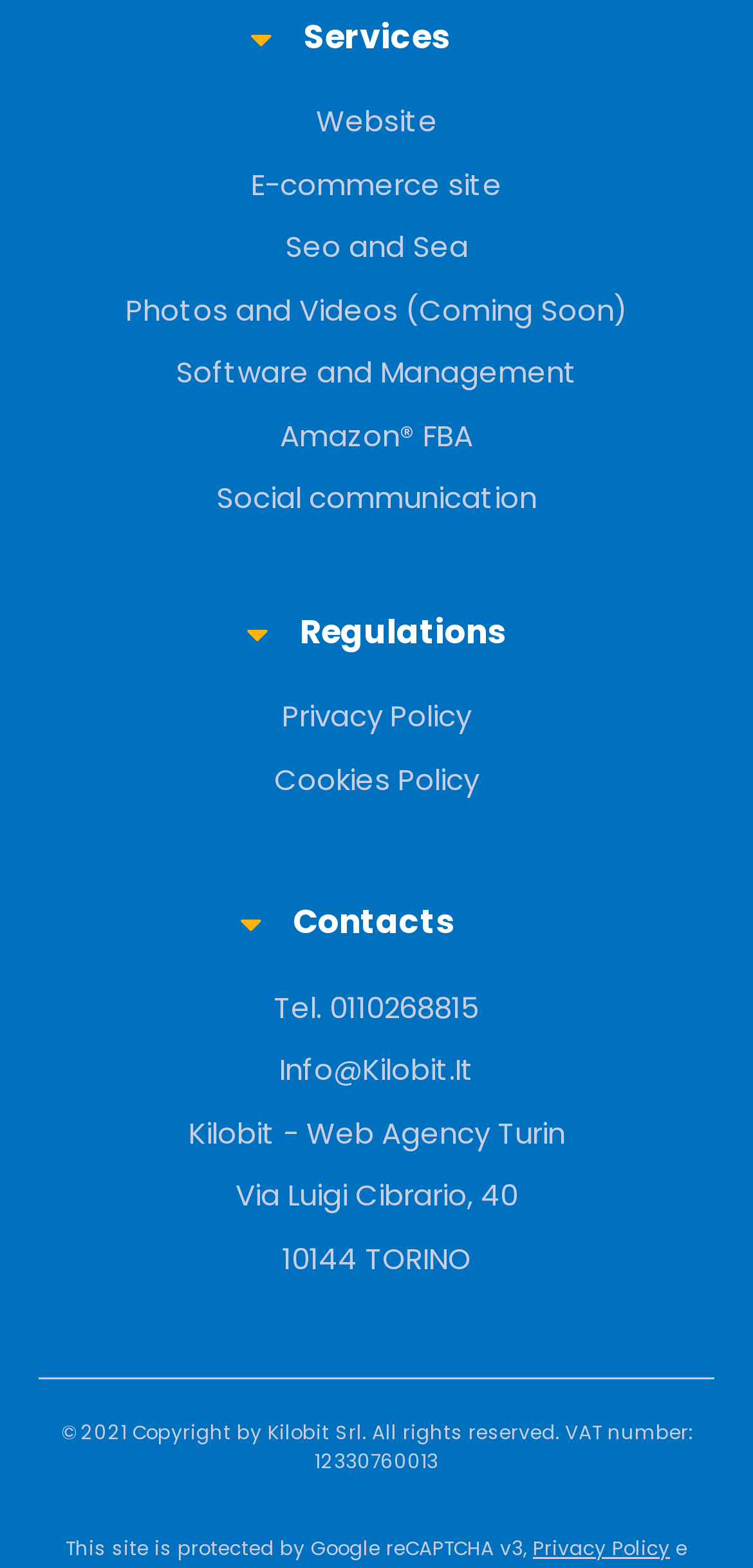Pinpoint the bounding box coordinates of the clickable element needed to complete the instruction: "Visit Kilobit Srl". The coordinates should be provided as four float numbers between 0 and 1: [left, top, right, bottom].

[0.355, 0.905, 0.481, 0.923]